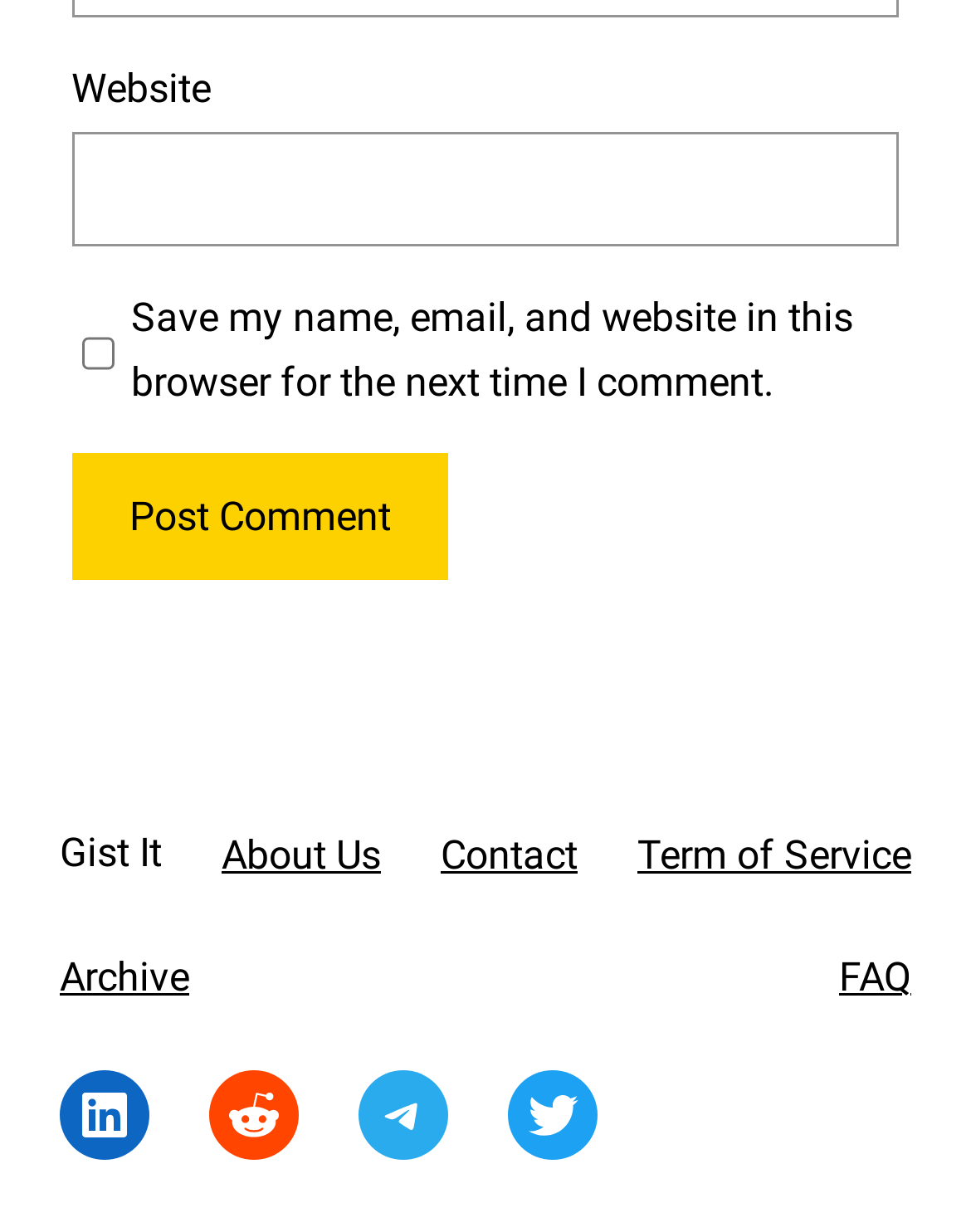Based on the image, give a detailed response to the question: What are the social media links at the bottom of the page for?

The links at the bottom of the page are labeled 'LinkedIn', 'Reddit', 'Telegram', and 'Twitter', which are all social media platforms. These links are likely used to connect to the webpage's or organization's social media profiles.